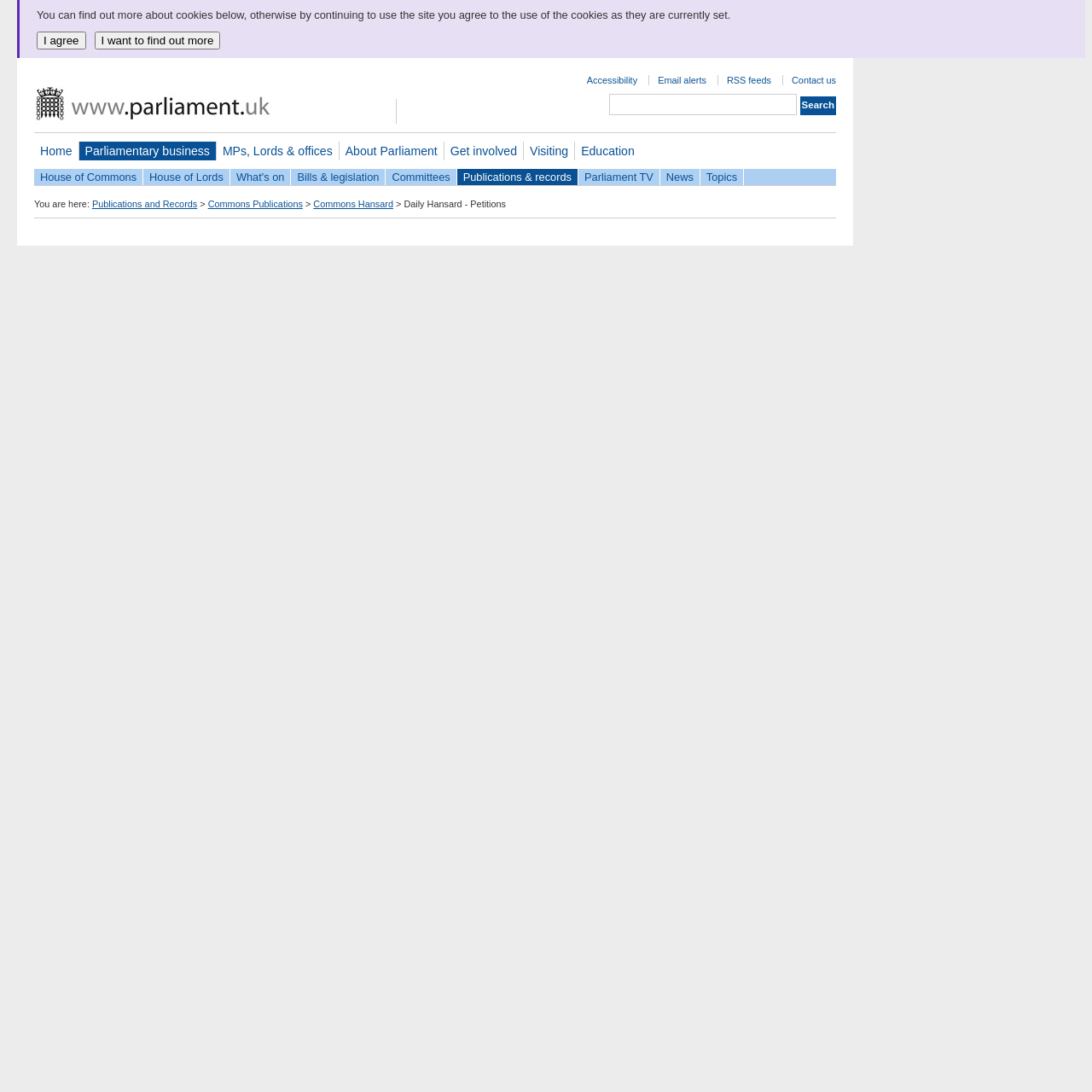Provide an in-depth caption for the webpage.

This webpage is about the House of Commons Hansard Written Answers for September 6, 2010. At the top, there is a notification about cookies, with two buttons, "I agree" and "I want to find out more", positioned side by side. Below the notification, there are four links: "Accessibility", "Email alerts", "RSS feeds", and "Contact us", aligned horizontally.

On the left side, there is a search bar with a textbox and a "Search" button. Above the search bar, there are seven links: "Home", "Parliamentary business", "MPs, Lords & offices", "About Parliament", "Get involved", "Visiting", and "Education", stacked vertically.

Below the search bar, there are nine links: "House of Commons", "House of Lords", "What's on", "Bills & legislation", "Committees", "Publications & records", "Parliament TV", "News", and "Topics", also stacked vertically.

In the main content area, there is a breadcrumb navigation section with three links: "Publications and Records", "Commons Publications", and "Commons Hansard", indicating the current page's location. The main content is titled "Daily Hansard - Petitions" and appears to be a written answer section for the House of Commons.